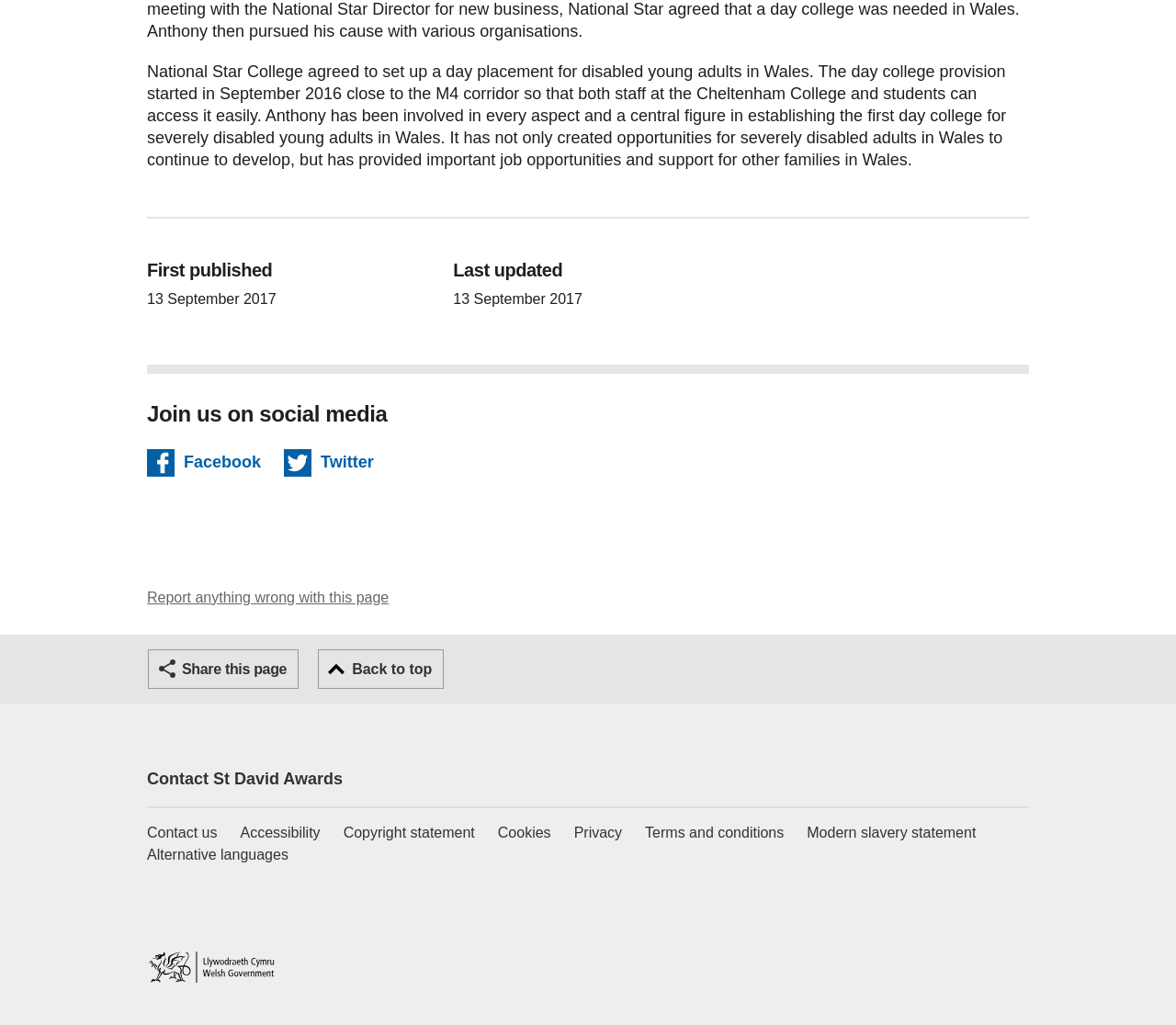Please locate the bounding box coordinates of the region I need to click to follow this instruction: "Report anything wrong with this page".

[0.125, 0.575, 0.331, 0.59]